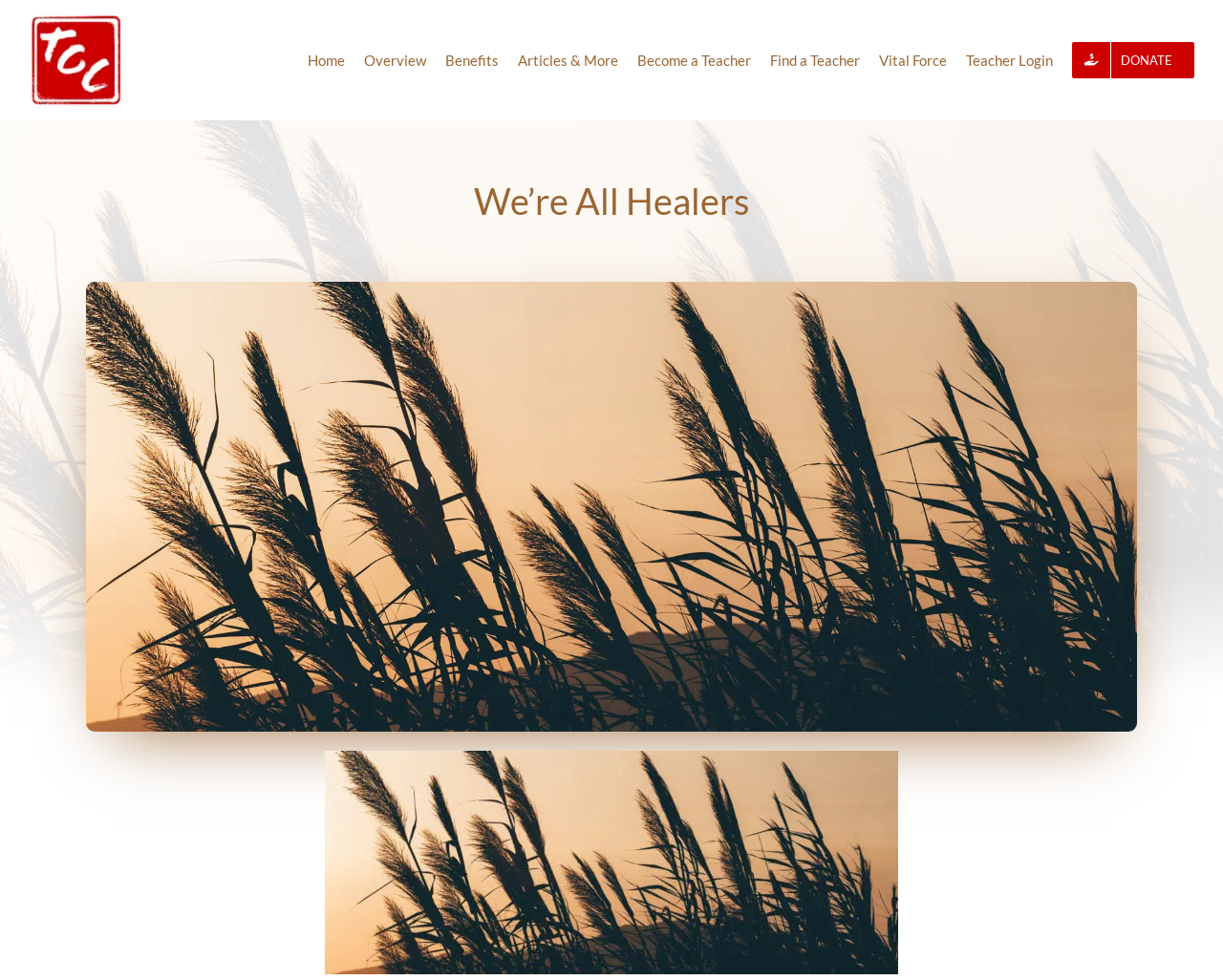Write an elaborate caption that captures the essence of the webpage.

The webpage is about Tai Chi Chih, a healing practice. At the top left corner, there is a Tai Chi Chih logo, which is a clickable link. Next to the logo, there is a navigation menu with 9 links: Home, Overview, Benefits, Articles & More, Become a Teacher, Find a Teacher, Vital Force, Teacher Login, and DONATE. These links are aligned horizontally and take up most of the top section of the page.

Below the navigation menu, there is a large heading that reads "We're All Healers". This heading is centered on the page and takes up a significant amount of vertical space. Below the heading, there is a large image that spans almost the entire width of the page.

At the bottom of the page, there is a single link with no text description. This link is positioned near the center of the page.

The personal story mentioned in the meta description, about a brother's struggle with multiple myeloma and the need for a stem cell transplant, is not visually represented on the webpage. The webpage appears to be focused on promoting Tai Chi Chih and providing navigation to various related topics.